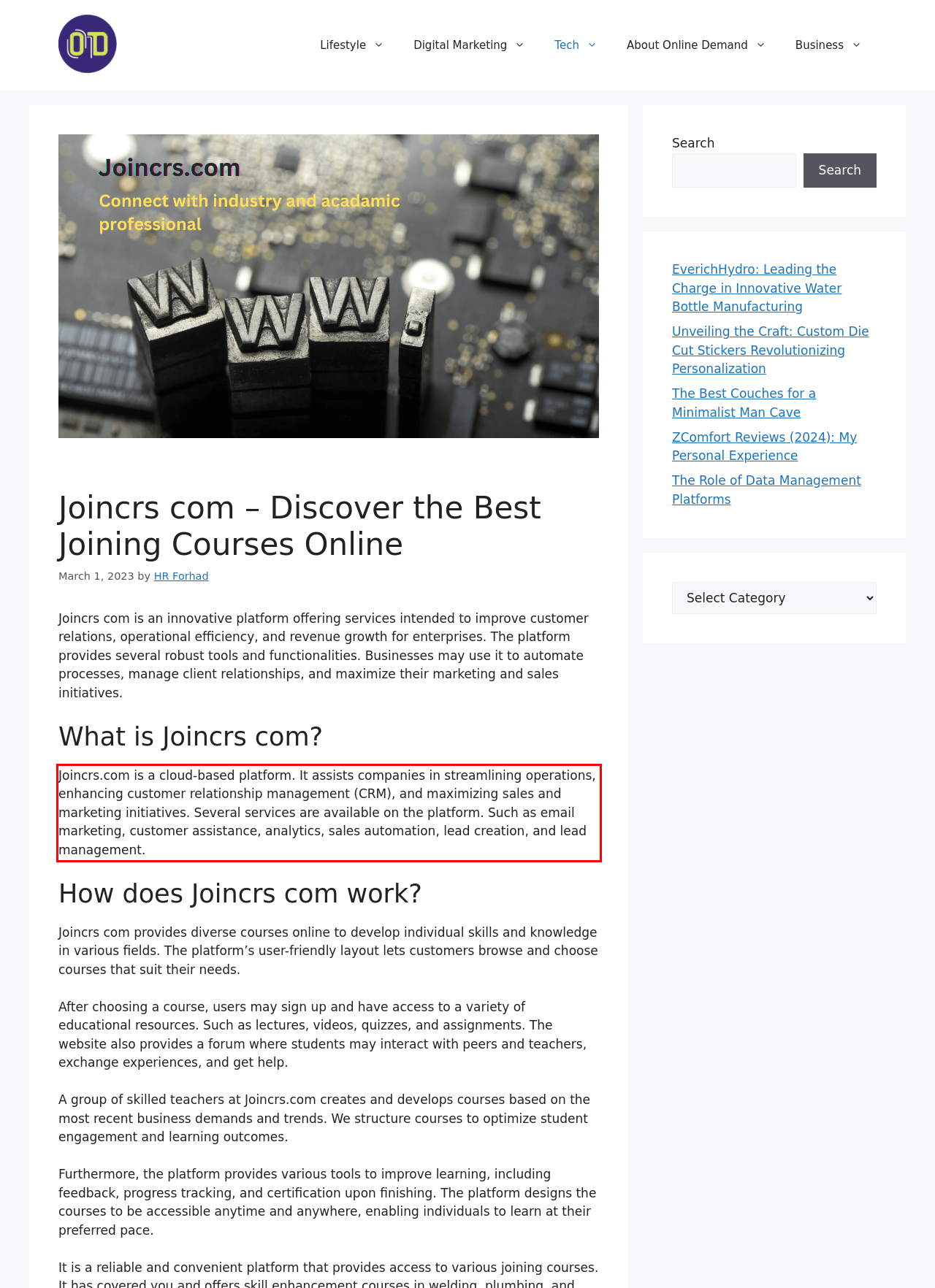You are presented with a screenshot containing a red rectangle. Extract the text found inside this red bounding box.

Joincrs.com is a cloud-based platform. It assists companies in streamlining operations, enhancing customer relationship management (CRM), and maximizing sales and marketing initiatives. Several services are available on the platform. Such as email marketing, customer assistance, analytics, sales automation, lead creation, and lead management.